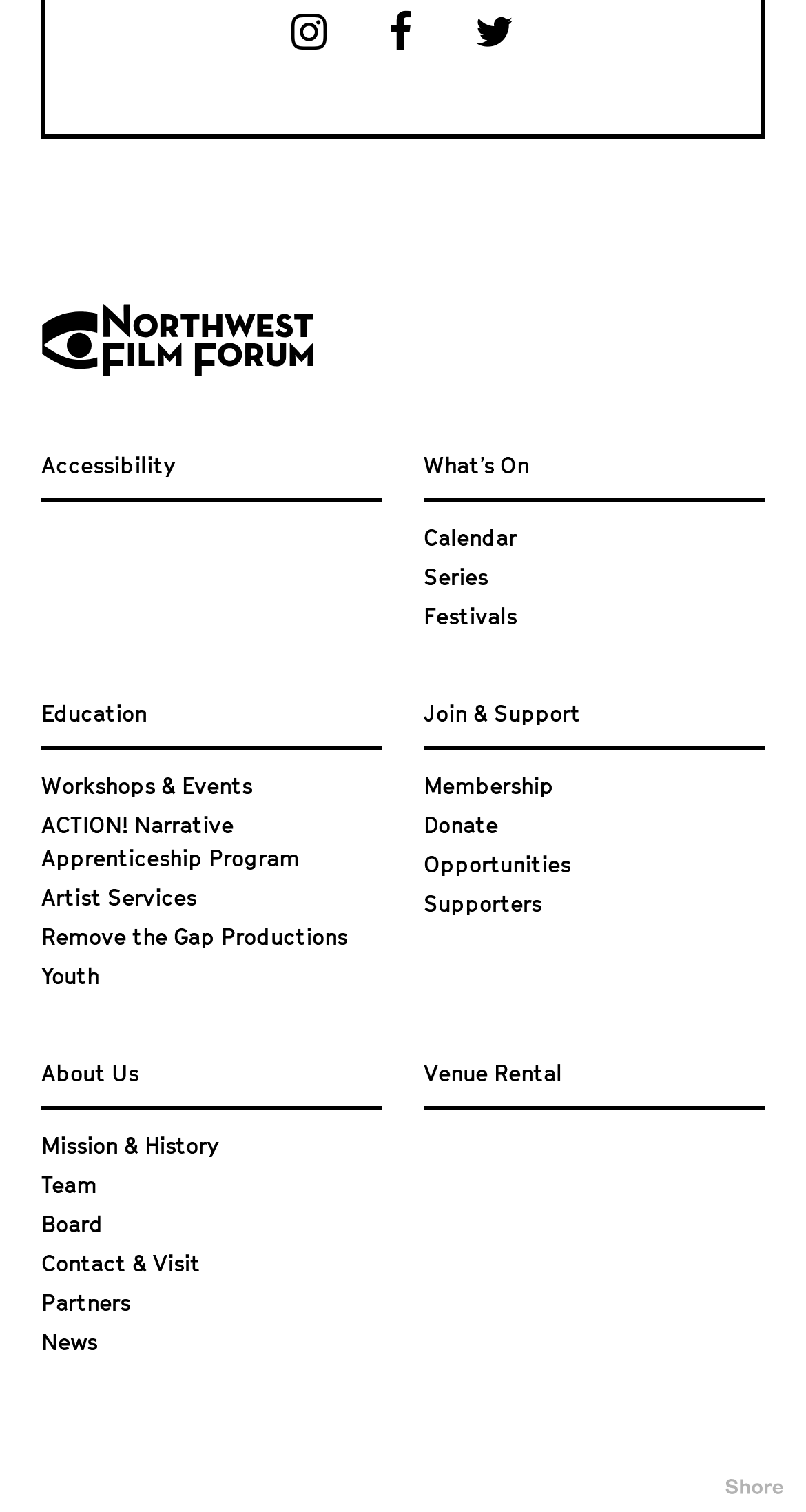What is the first item under the 'Join & Support' category? Based on the screenshot, please respond with a single word or phrase.

Membership